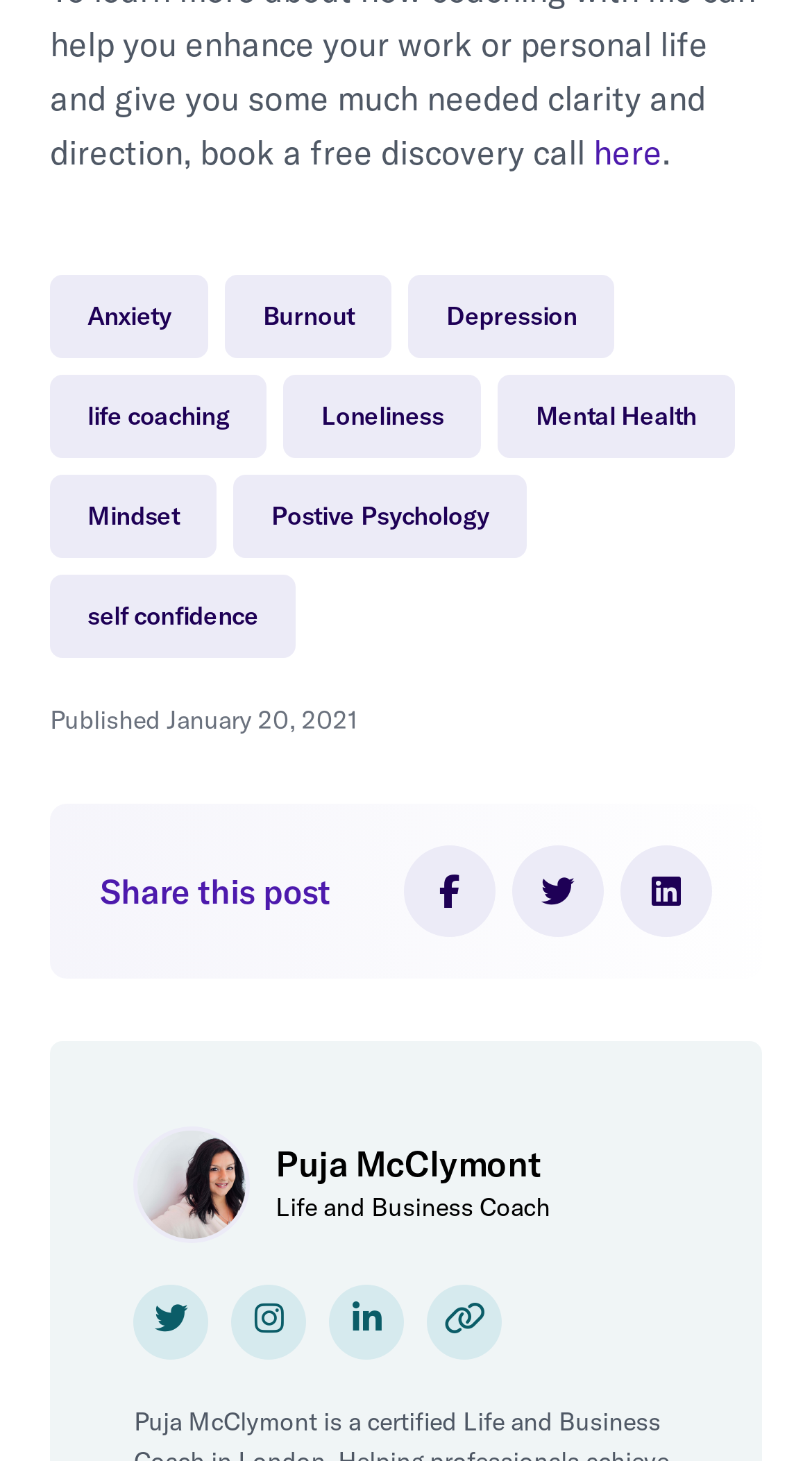Please identify the bounding box coordinates of the element that needs to be clicked to execute the following command: "Learn more about Life and Business Coach". Provide the bounding box using four float numbers between 0 and 1, formatted as [left, top, right, bottom].

[0.339, 0.815, 0.678, 0.836]